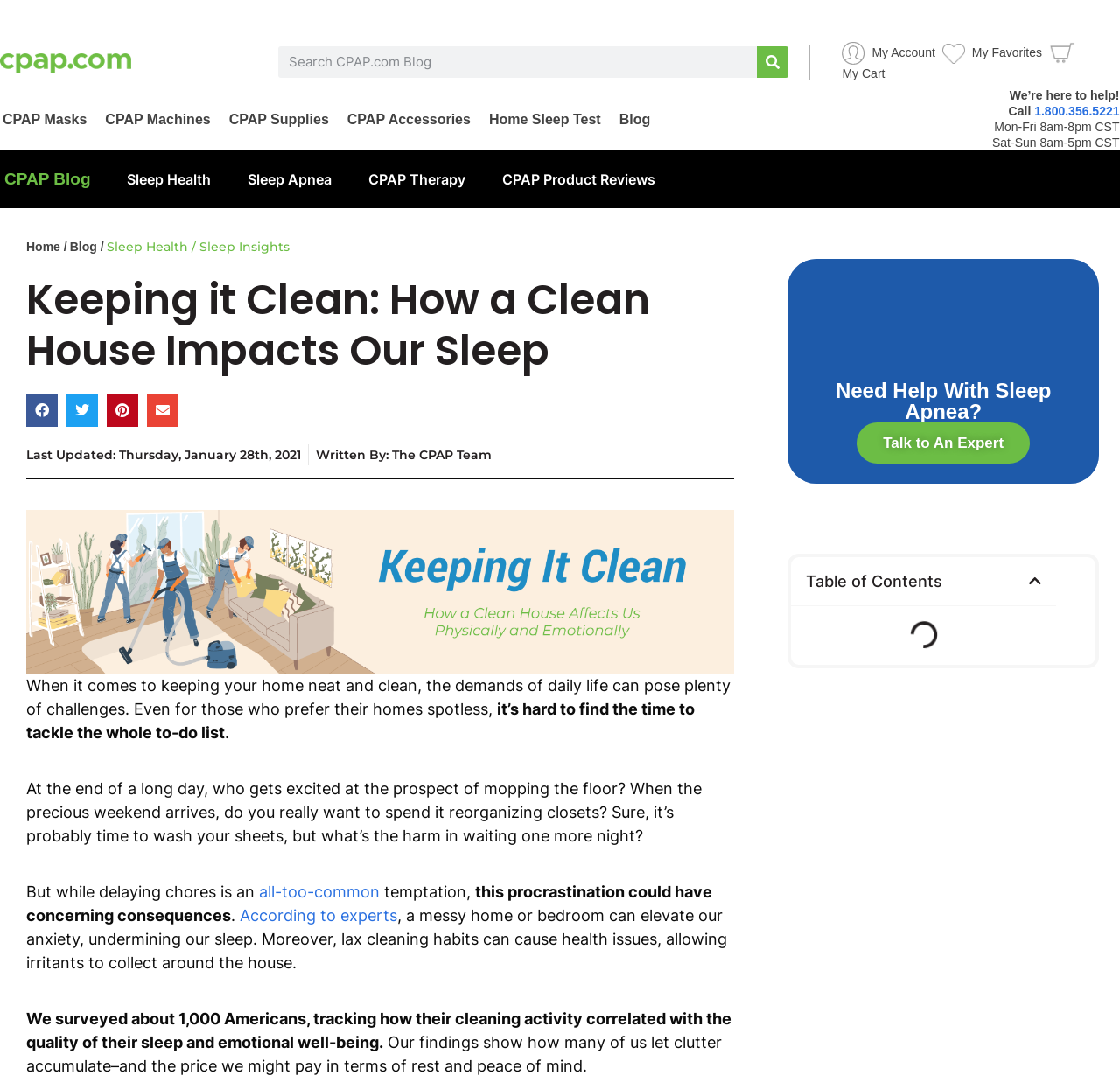Describe the webpage in detail, including text, images, and layout.

This webpage is a blog post titled "Keeping it Clean: How a Clean House Impacts Our Sleep" on the CPAP.com blog. At the top, there is a navigation bar with links to CPAP.com, a search box, and links to "My Account", "My Favorites", and "My Cart". Below the navigation bar, there are links to various categories, including "CPAP Masks", "CPAP Machines", "CPAP Supplies", and "Home Sleep Test".

On the left side of the page, there is a sidebar with links to "Blog", "Sleep Health", "Sleep Tips", and other related topics. There is also a section with contact information, including a phone number and hours of operation.

The main content of the page is the blog post, which discusses the importance of keeping a clean home and how it affects sleep quality. The post is divided into sections, with headings and paragraphs of text. There are also buttons to share the post on social media and an option to print the page.

At the bottom of the page, there is a section with a call to action, "Need Help With Sleep Apnea?", and a link to "Talk to An Expert". There is also a table of contents with links to different sections of the post.

Throughout the page, there are a total of 34 links, 14 buttons, and 24 static text elements. The layout is organized and easy to navigate, with clear headings and concise text.